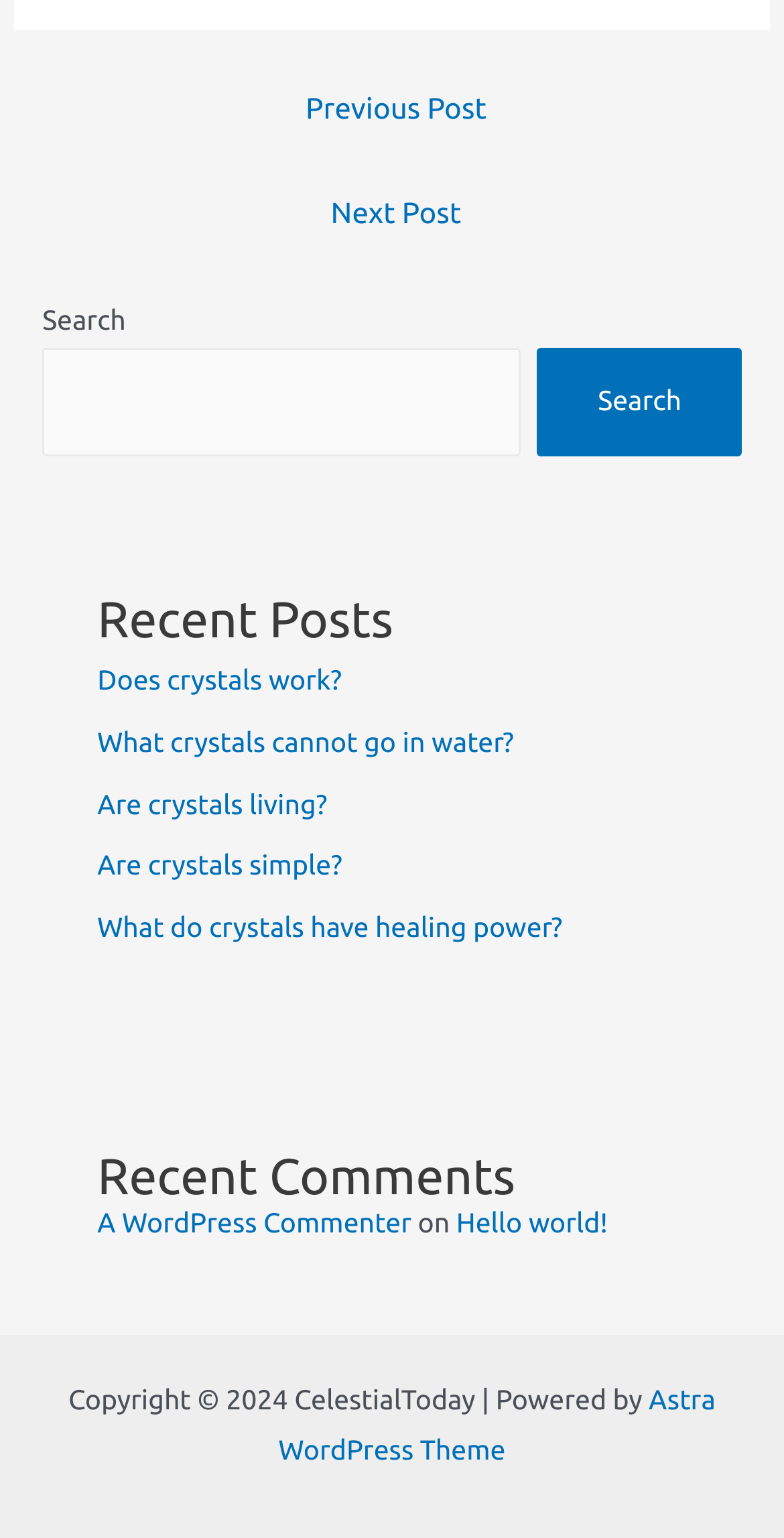Please identify the bounding box coordinates of the element's region that needs to be clicked to fulfill the following instruction: "Check recent comment by 'A WordPress Commenter'". The bounding box coordinates should consist of four float numbers between 0 and 1, i.e., [left, top, right, bottom].

[0.124, 0.784, 0.525, 0.805]